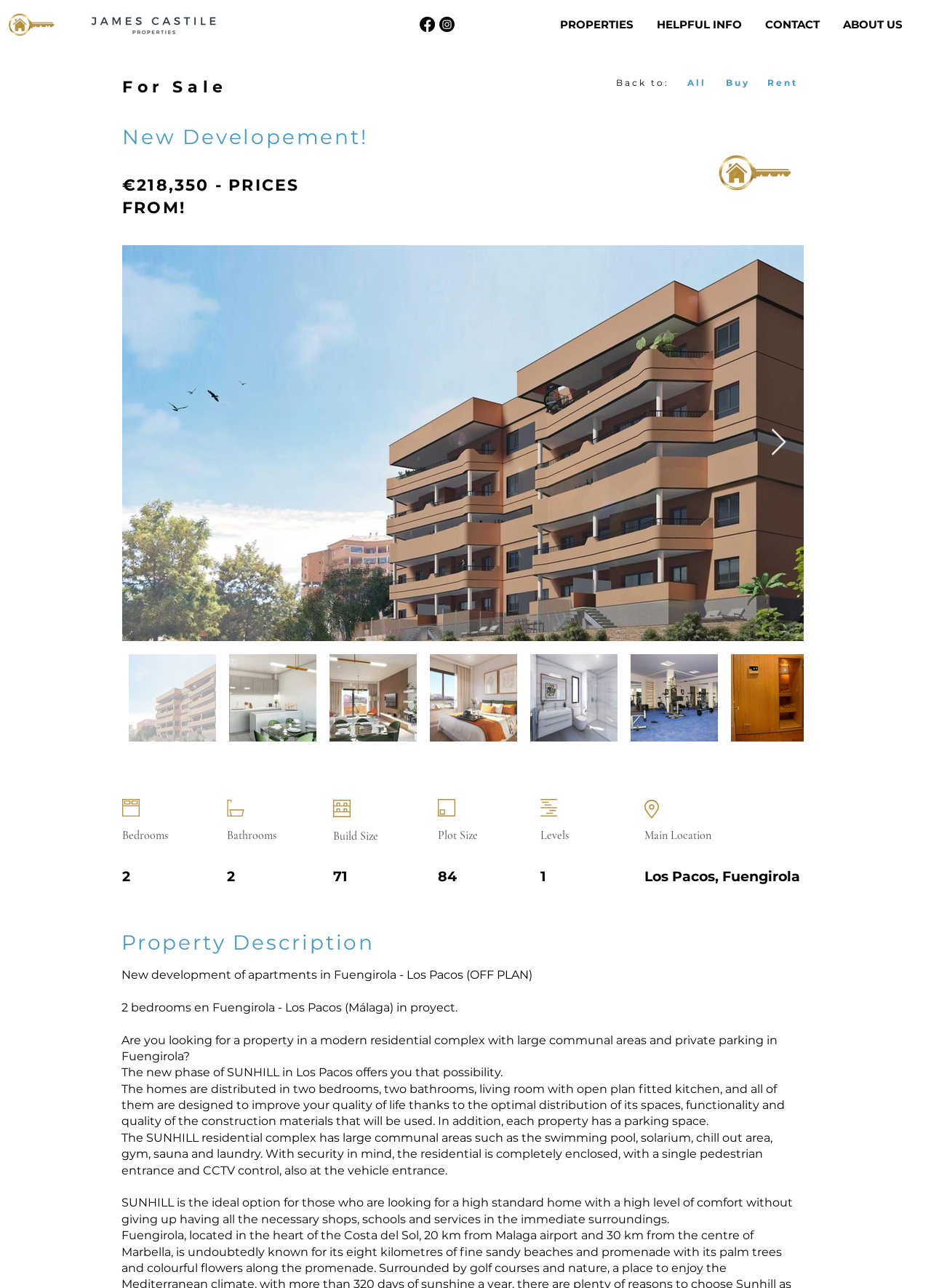Provide the bounding box coordinates of the section that needs to be clicked to accomplish the following instruction: "Contact us."

[0.81, 0.01, 0.894, 0.029]